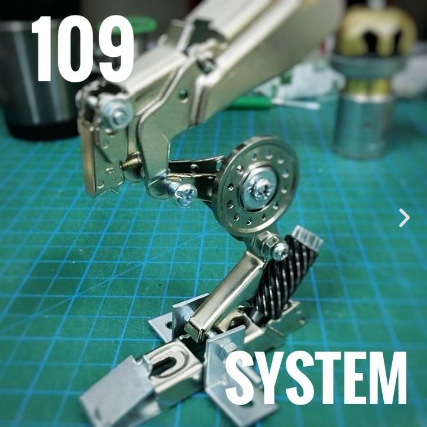Analyze the image and give a detailed response to the question:
What fields is this model relevant to?

The sophisticated assembly and joint mechanism of the model, as well as its intricate design, suggest that it is an example of innovative mechanical design. This type of design is often found in fields that require precision and functionality, such as robotics, engineering, and model-making.